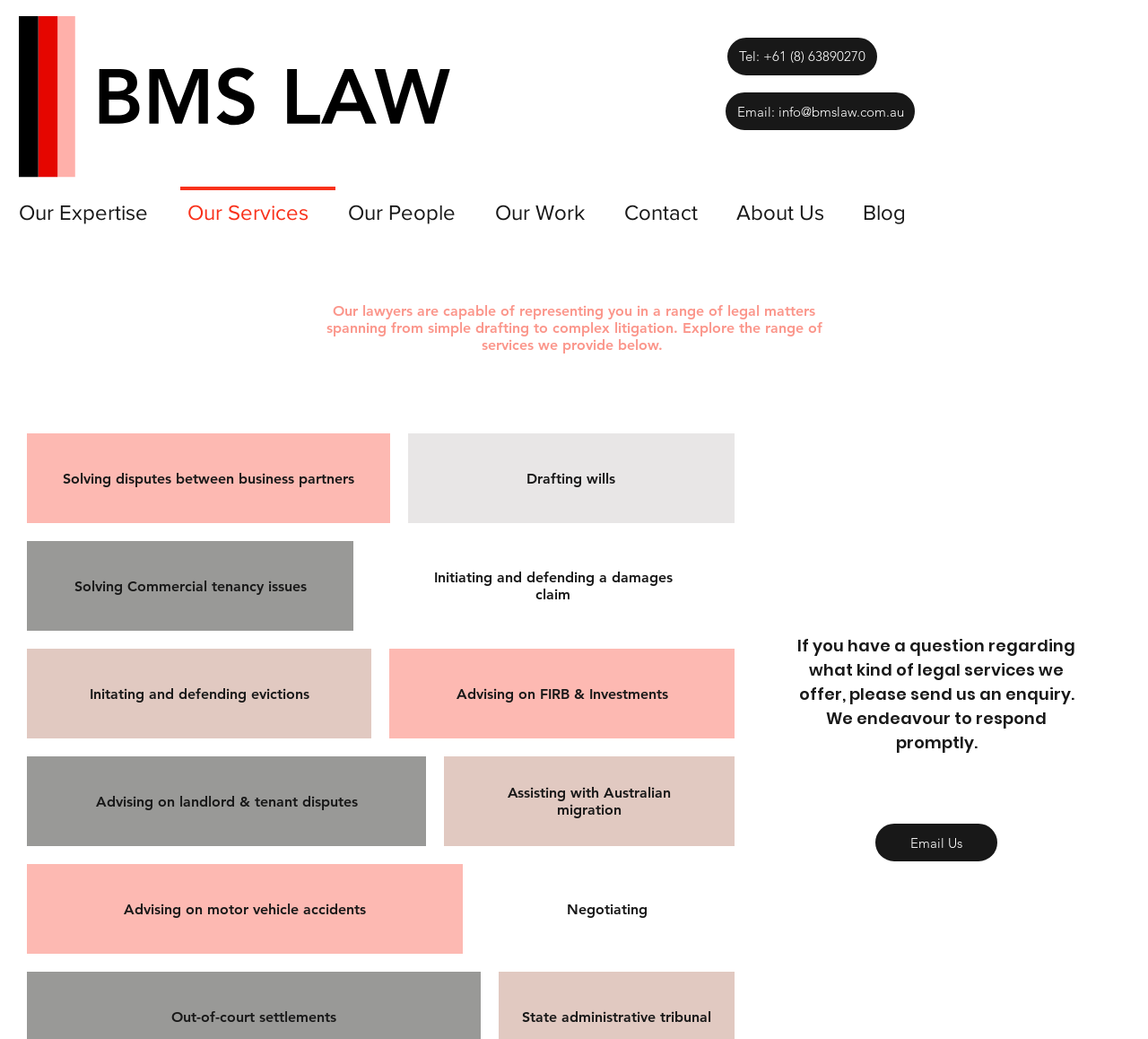What is the location of BMS LAW?
Please answer the question with a detailed and comprehensive explanation.

I inferred the location from the meta description which mentions the address of BMS LAW. Although the meta description is not directly visible on the webpage, it provides context about the law firm's location.